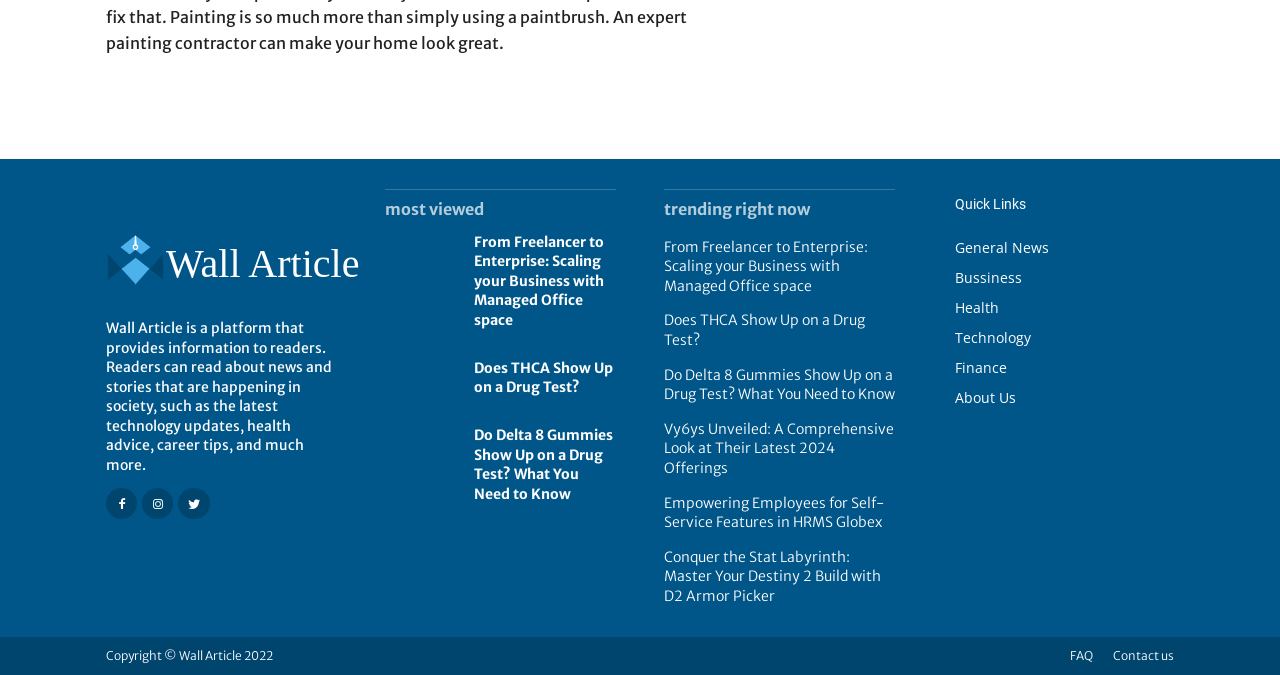Find the bounding box coordinates for the area that must be clicked to perform this action: "Contact us".

[0.87, 0.959, 0.917, 0.982]